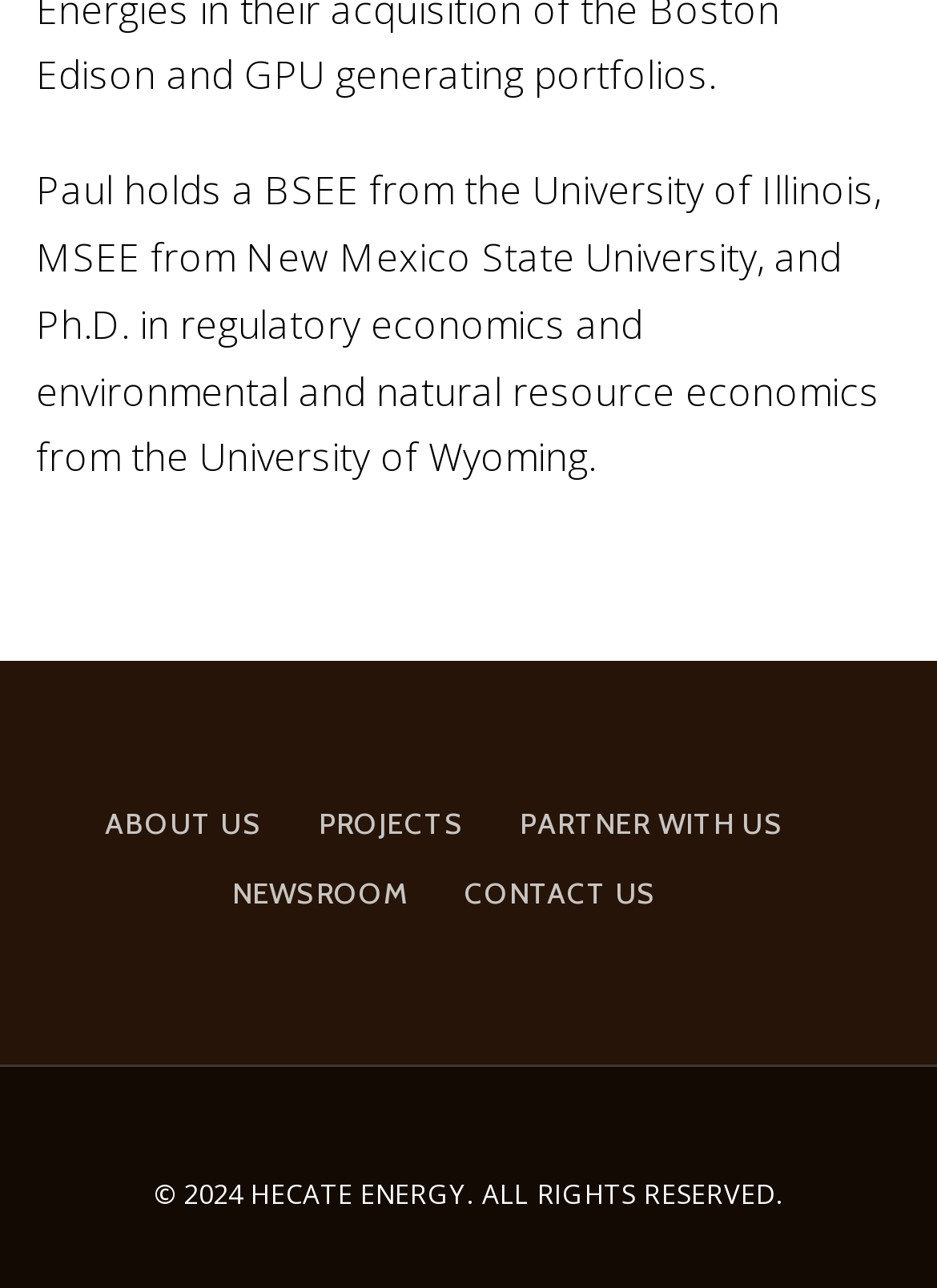Answer the question with a single word or phrase: 
How many main navigation links are there?

5